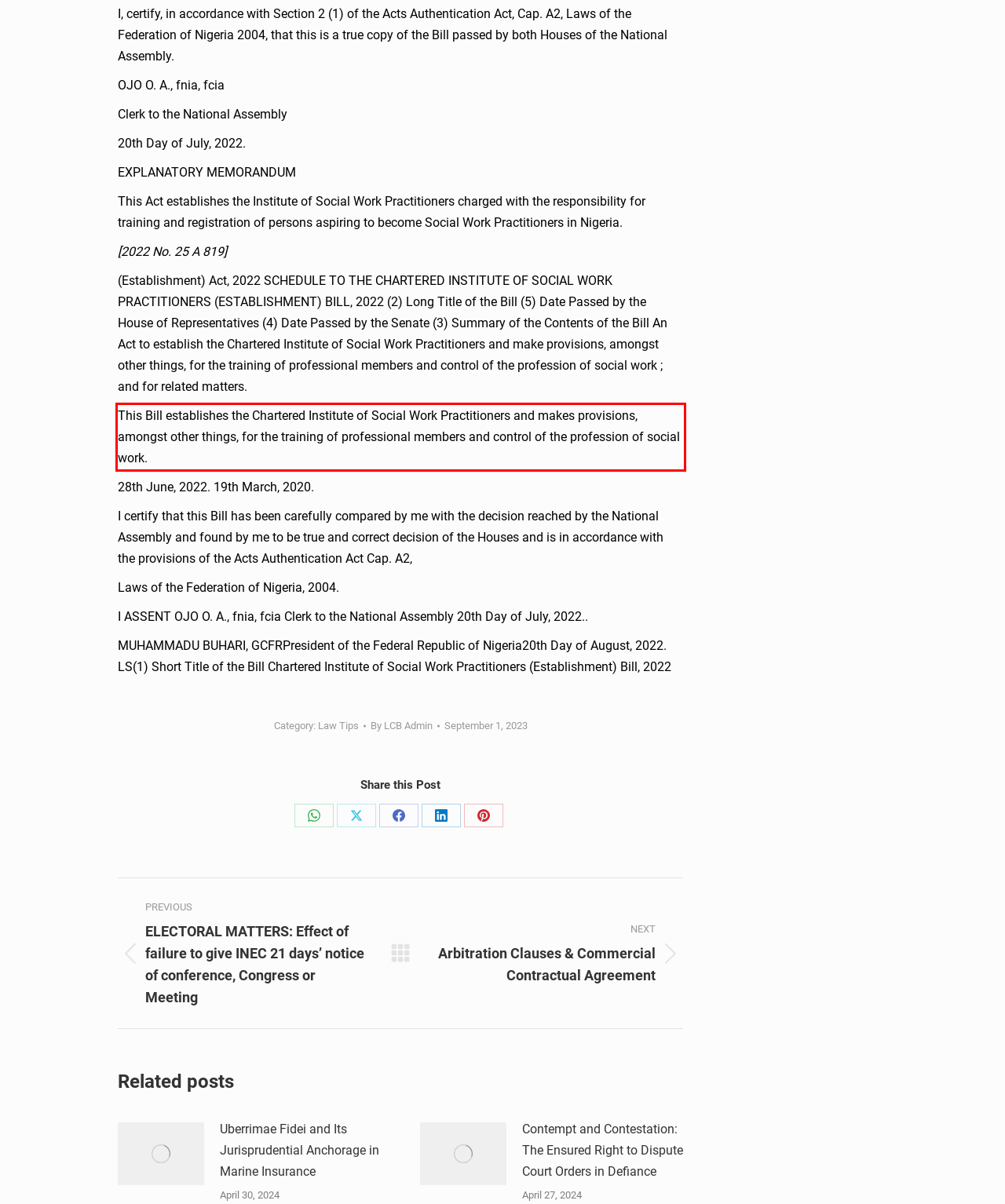You have a screenshot of a webpage, and there is a red bounding box around a UI element. Utilize OCR to extract the text within this red bounding box.

This Bill establishes the Chartered Institute of Social Work Practitioners and makes provisions, amongst other things, for the training of professional members and control of the profession of social work.